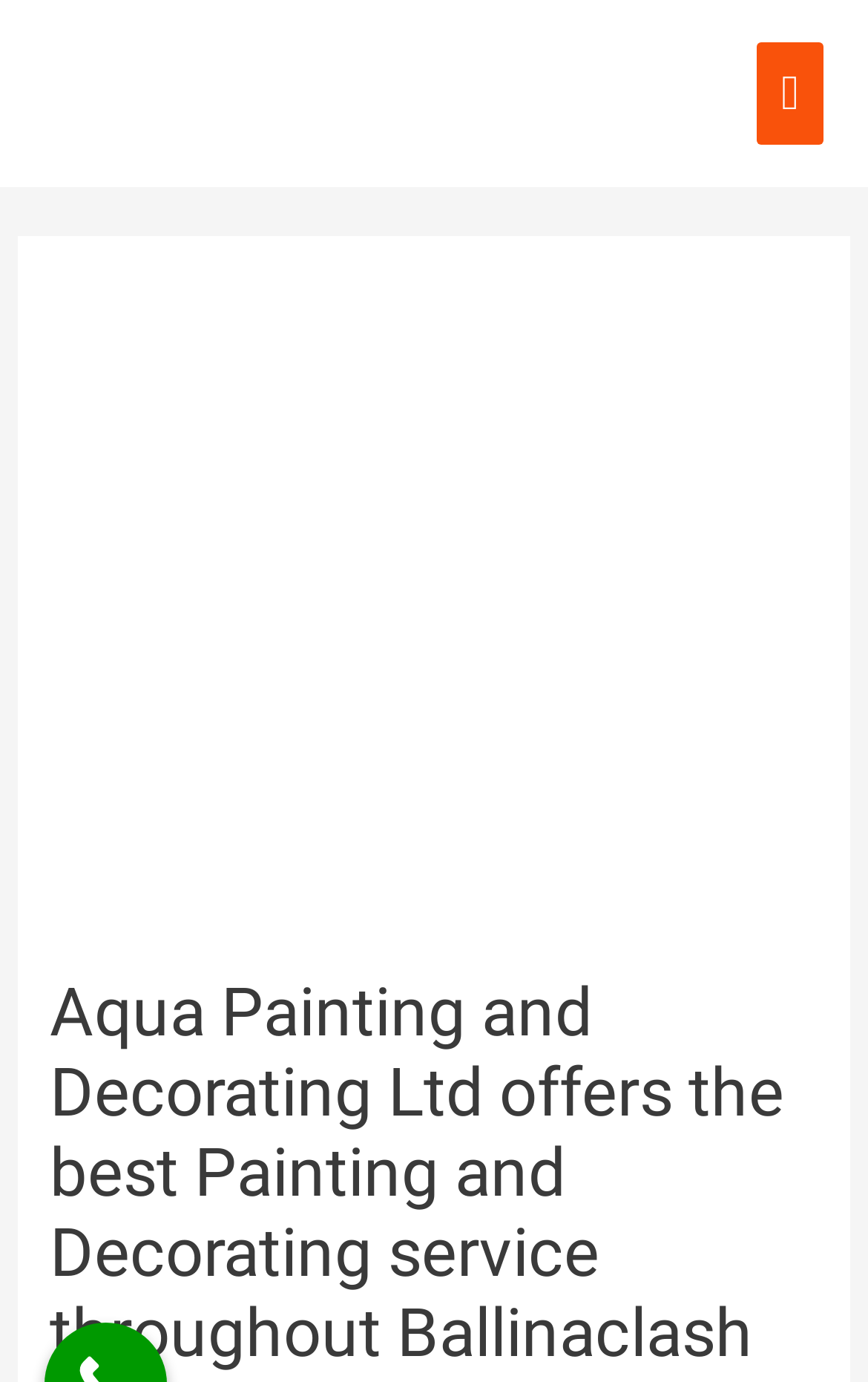From the webpage screenshot, predict the bounding box of the UI element that matches this description: "Main Menu".

[0.872, 0.031, 0.949, 0.105]